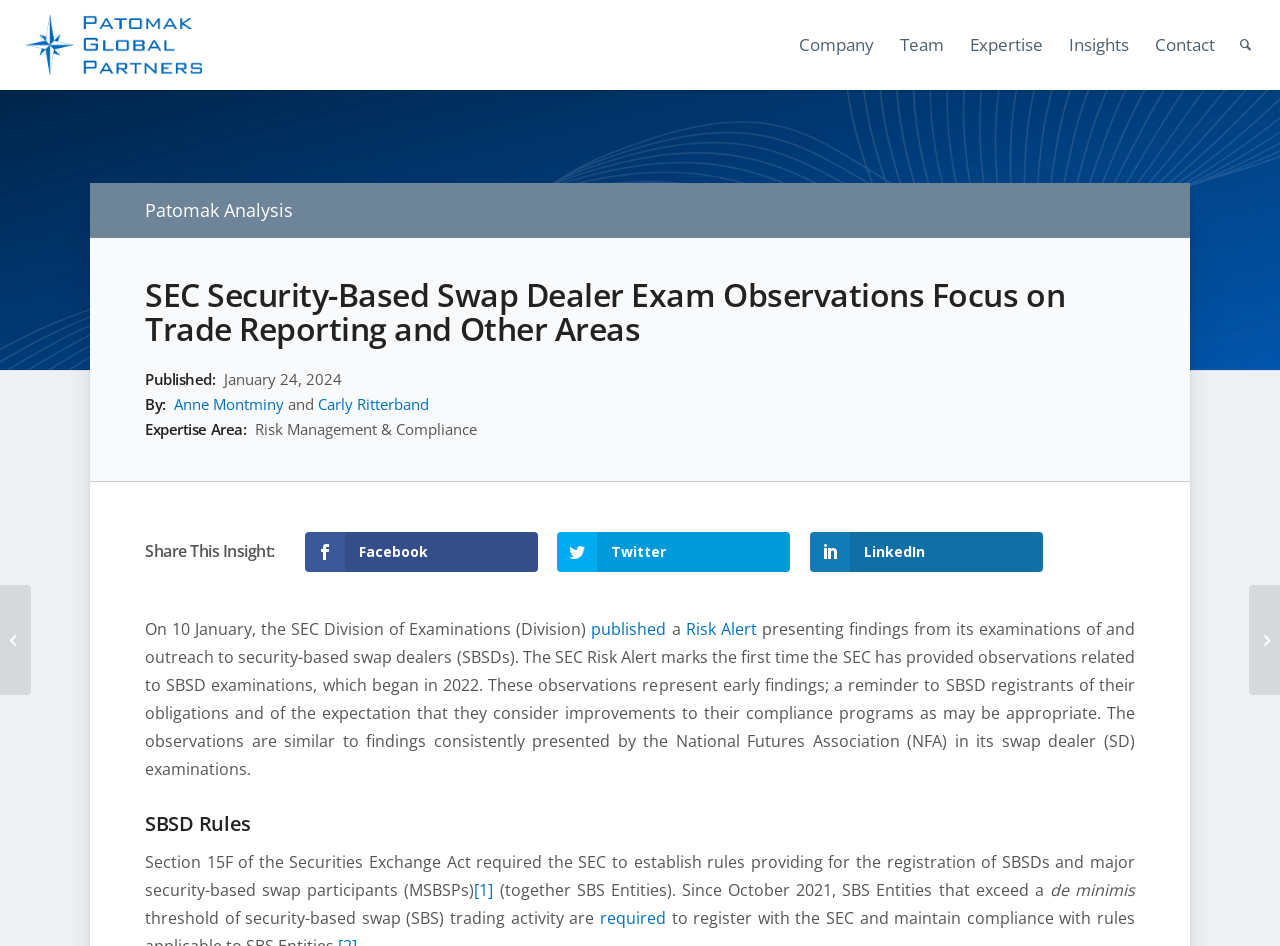Please specify the coordinates of the bounding box for the element that should be clicked to carry out this instruction: "Read the article by Anne Montminy and Carly Ritterband". The coordinates must be four float numbers between 0 and 1, formatted as [left, top, right, bottom].

[0.136, 0.416, 0.335, 0.437]